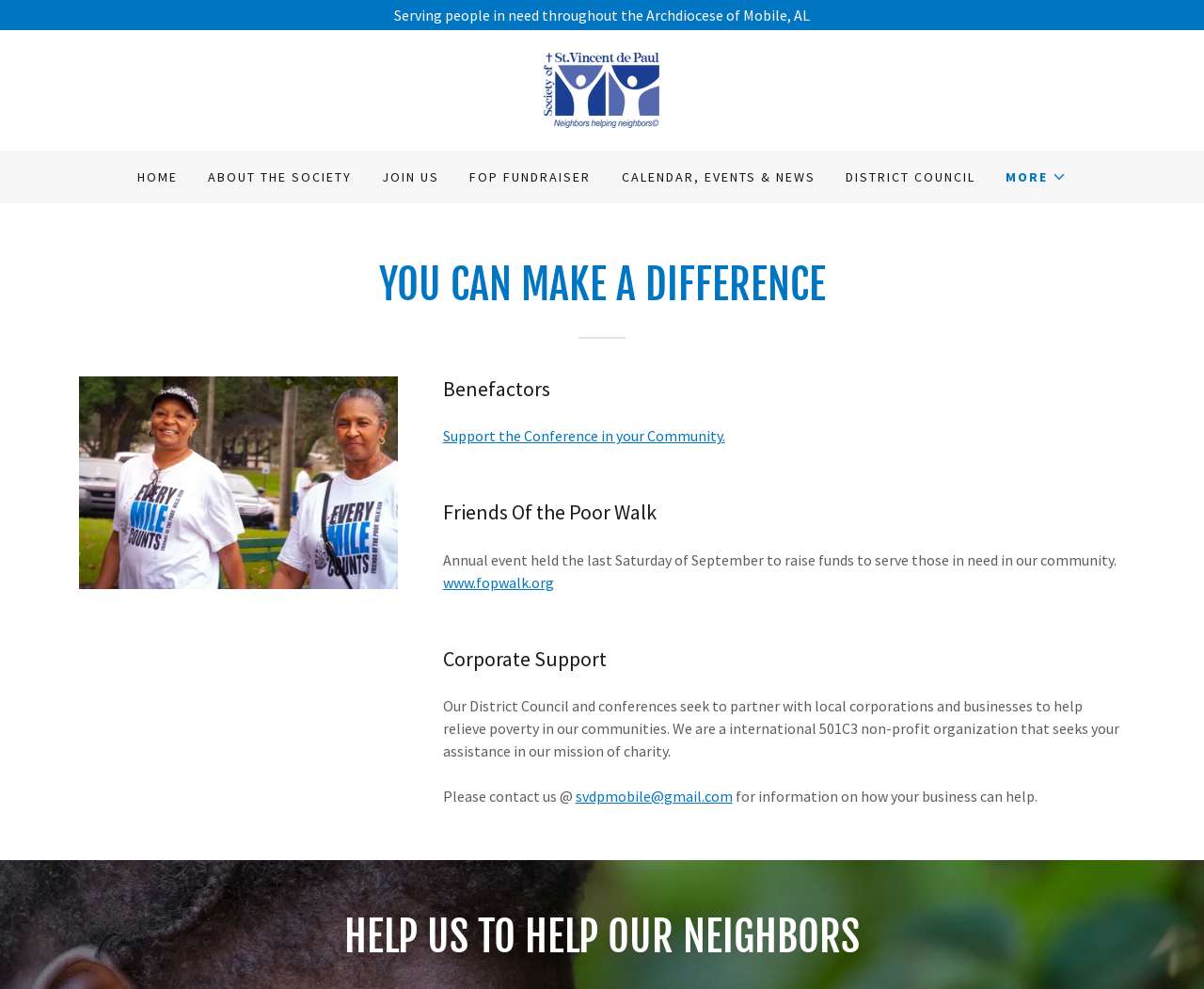Please identify the bounding box coordinates of the area that needs to be clicked to follow this instruction: "Click the 'MORE' button".

[0.835, 0.167, 0.886, 0.19]